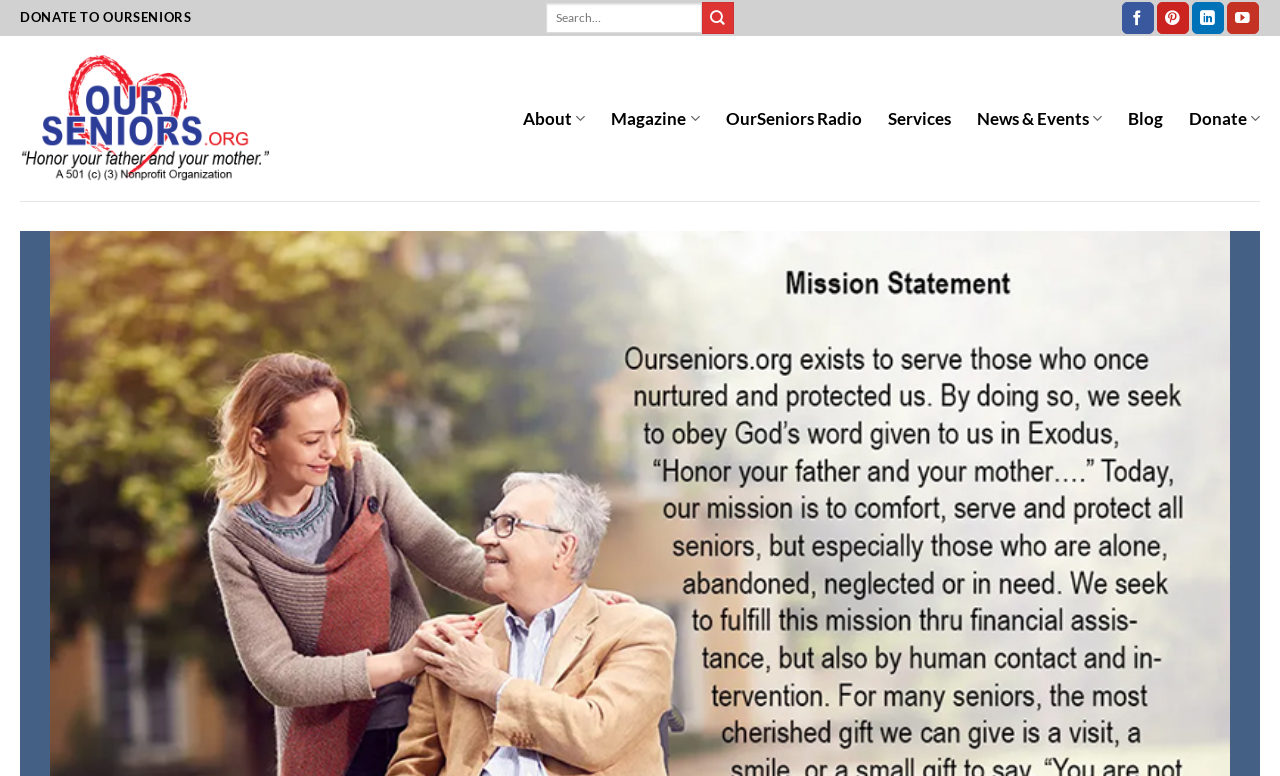Locate the bounding box coordinates for the element described below: "title="OurSeniors.org - Donate To OurSeniors"". The coordinates must be four float values between 0 and 1, formatted as [left, top, right, bottom].

[0.016, 0.071, 0.21, 0.234]